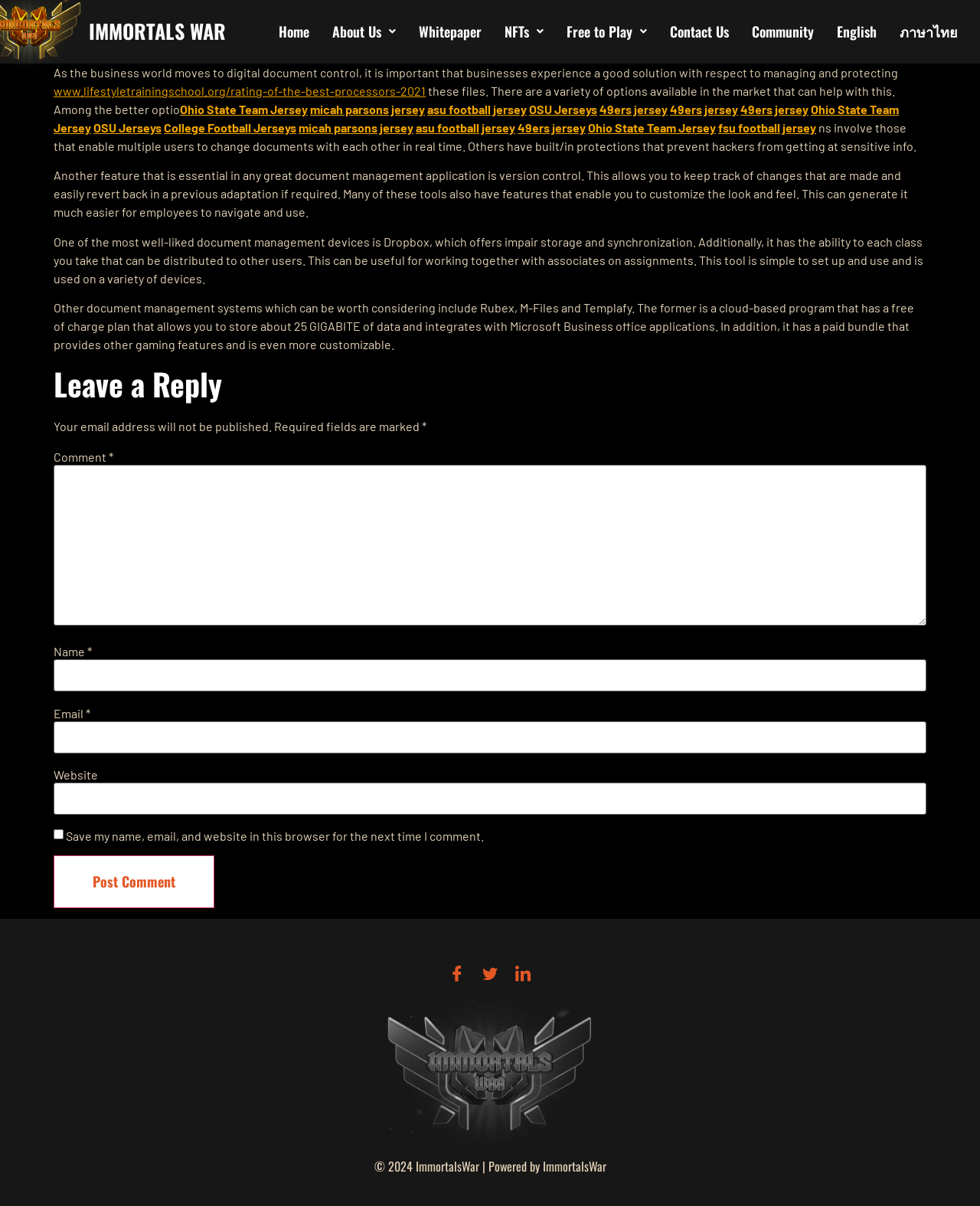How many social media links are present at the bottom of the webpage?
By examining the image, provide a one-word or phrase answer.

3